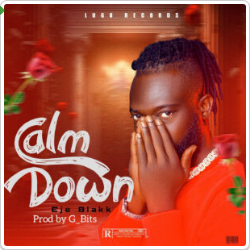Summarize the image with a detailed caption.

The image features the artwork for the song "Calm Down" by Eje Blakk, produced by G_Bits. Centered in a vibrant red background adorned with subtle floral accents, Eje Blakk is depicted with a thoughtful expression, his hands partially covering his face, conveying a sense of introspection or emotion. Stylishly dressed, he presents a strong visual presence, emphasizing the theme of the song. The top of the image features the label "LION RECORDS," indicating the record label associated with the release. This captivating design reflects the essence of modern Afrobeat music and intrigues listeners to engage with the track.